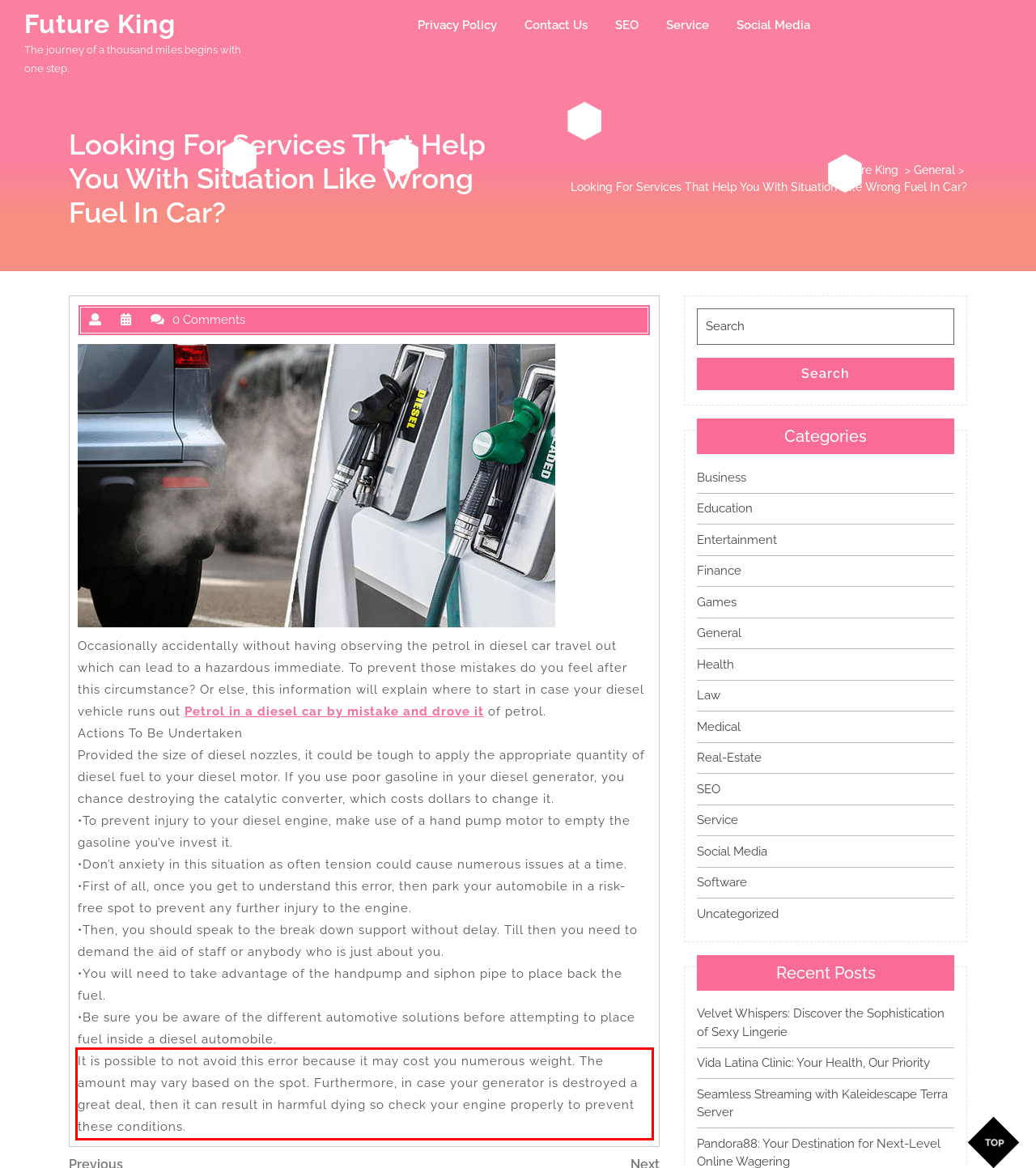Within the screenshot of a webpage, identify the red bounding box and perform OCR to capture the text content it contains.

It is possible to not avoid this error because it may cost you numerous weight. The amount may vary based on the spot. Furthermore, in case your generator is destroyed a great deal, then it can result in harmful dying so check your engine properly to prevent these conditions.